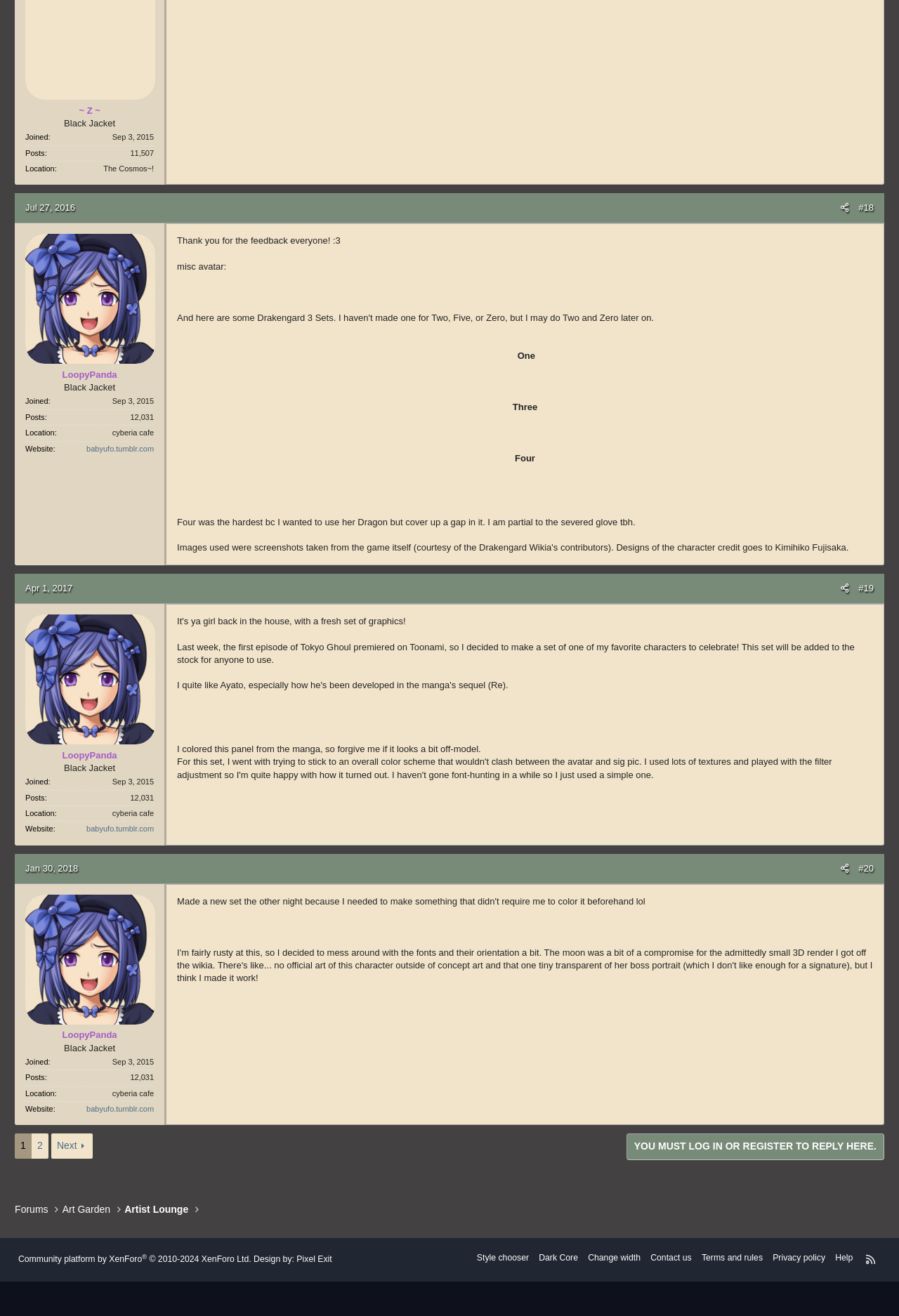Determine the bounding box coordinates of the region I should click to achieve the following instruction: "Click the link to view the post from Jul 27, 2016". Ensure the bounding box coordinates are four float numbers between 0 and 1, i.e., [left, top, right, bottom].

[0.026, 0.152, 0.092, 0.165]